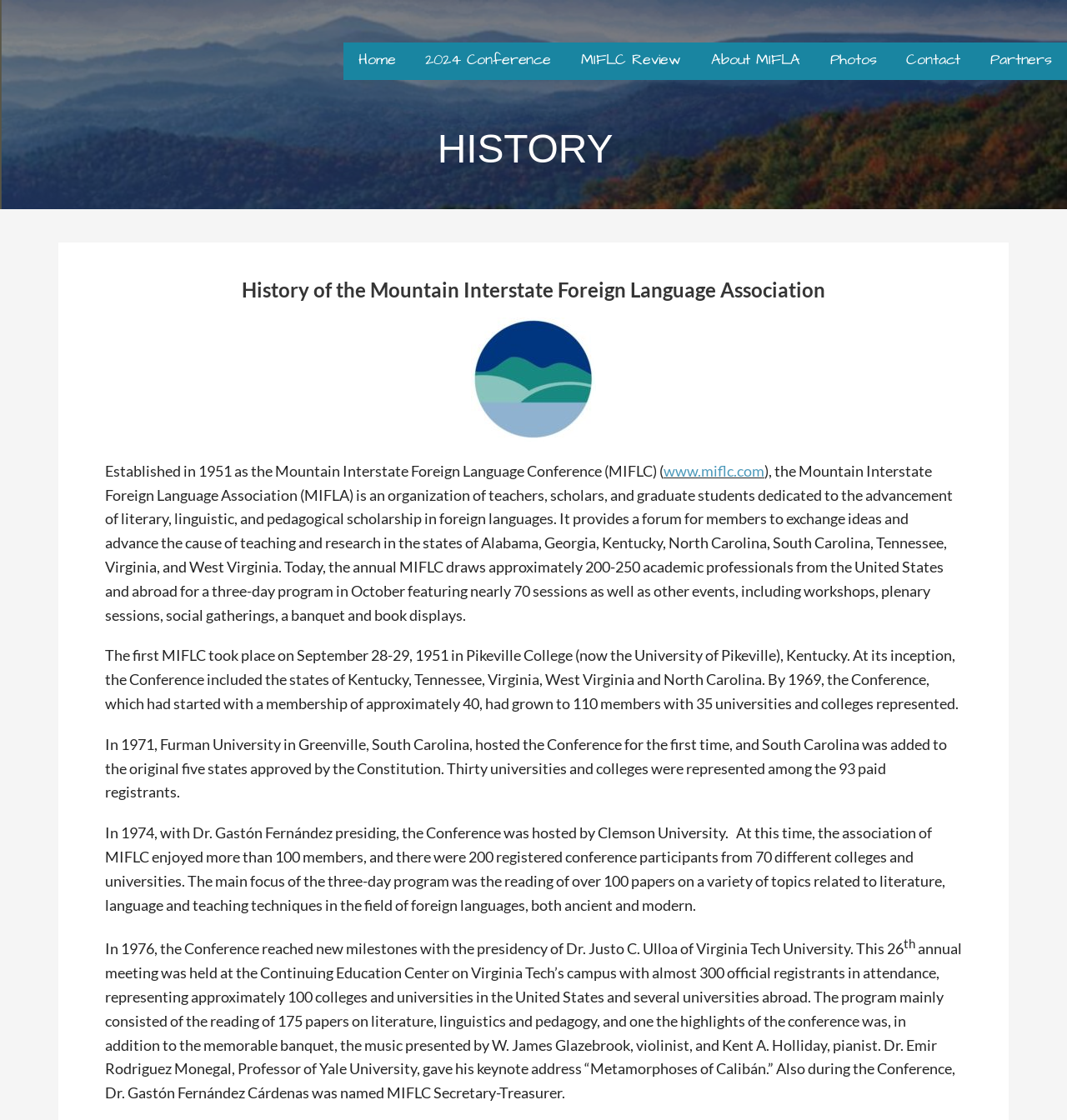Find the bounding box coordinates of the UI element according to this description: "About MIFLA".

[0.666, 0.038, 0.75, 0.072]